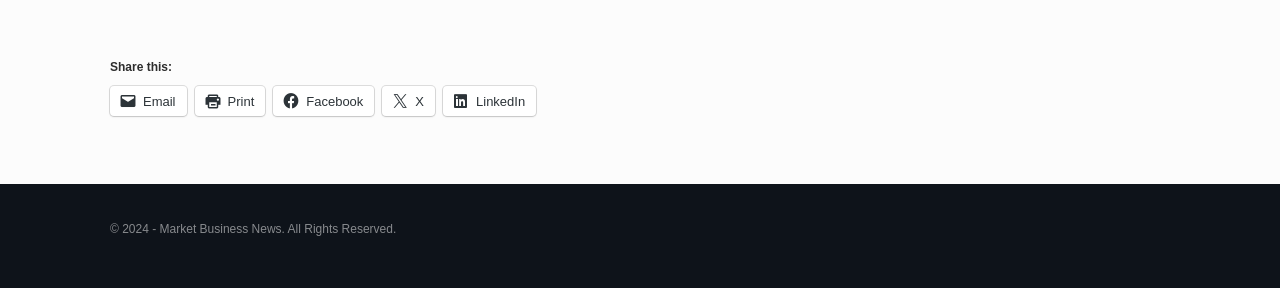Give a one-word or one-phrase response to the question:
What is the text above the social media links?

Share this: